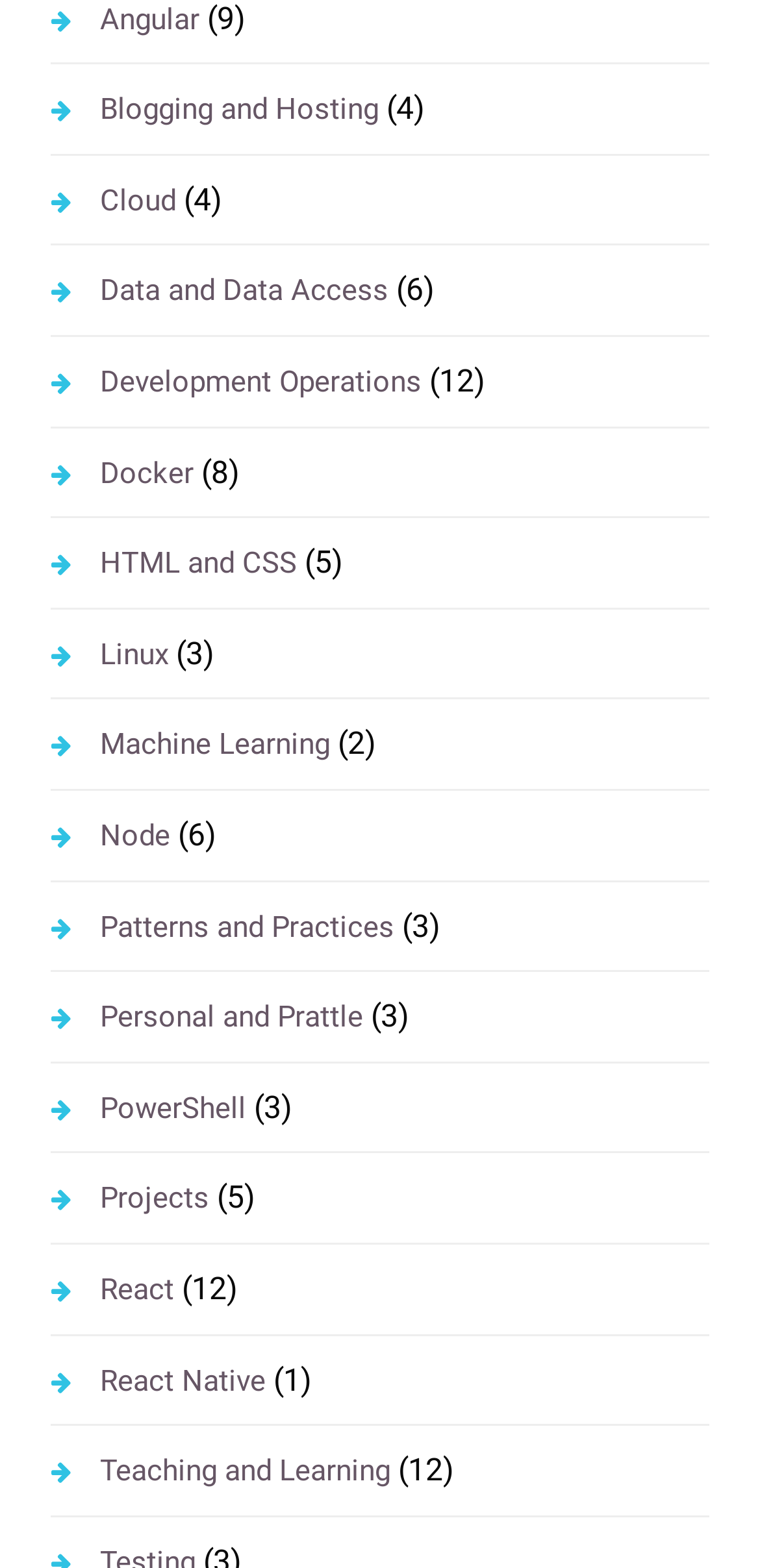How many links are on the webpage?
Using the visual information from the image, give a one-word or short-phrase answer.

21